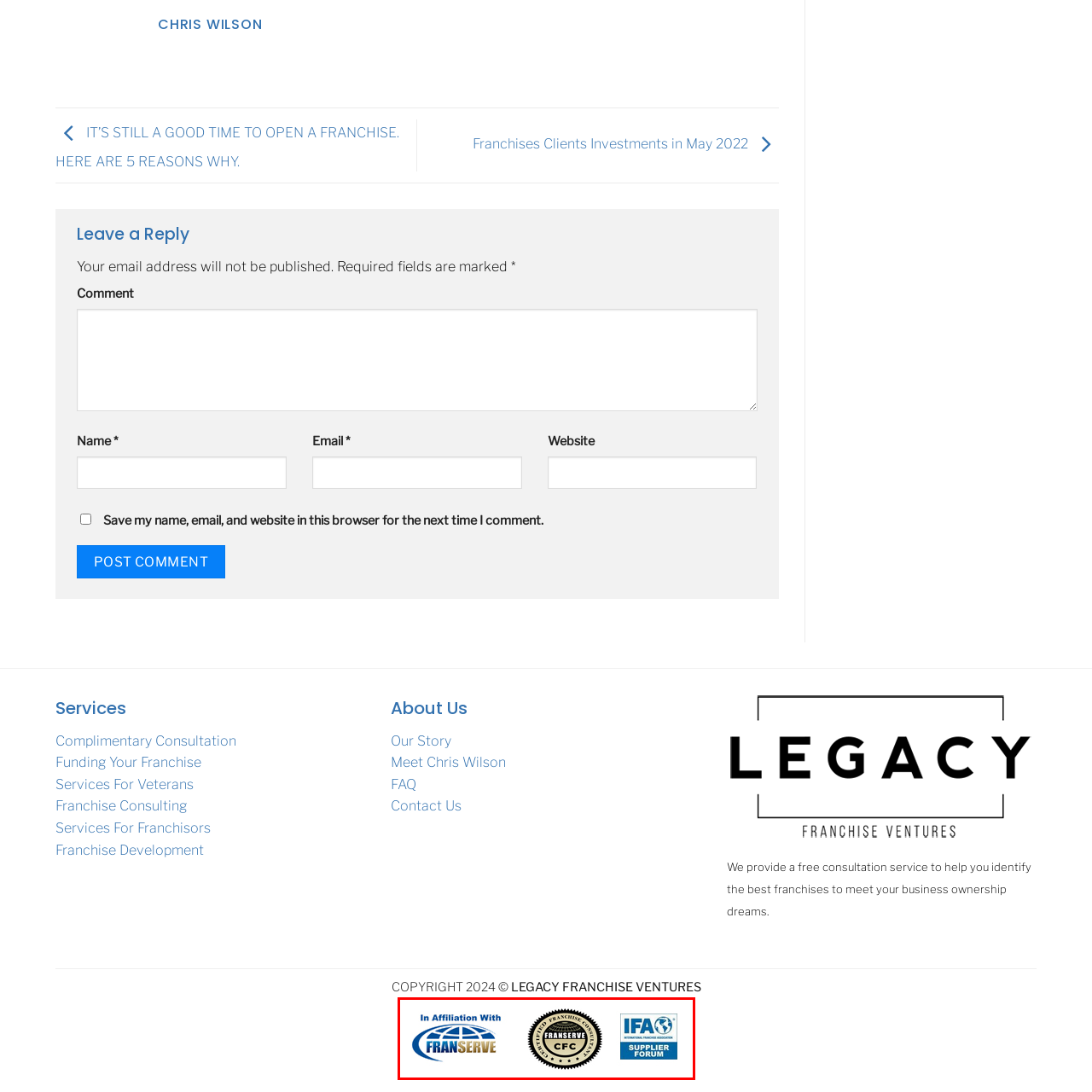Narrate the specific details and elements found within the red-bordered image.

The image features a collection of three logos that highlight affiliations and certifications related to franchise consulting and services. 

1. On the left, the logo for **FRANSERVE** is prominently displayed, indicating a partnership with this franchise consulting organization.
2. The center logo is a seal representing **FRANSERVE CFC (Certified Franchise Consultant)**, signifying a standard of excellence and expertise in the franchise consulting field.
3. On the right, the **IFA (International Franchise Association)** Supplier Forum logo indicates a connection to a well-respected body in the franchise community, emphasizing the organization's commitment to industry standards and networking.

Together, these logos reflect a strong affiliation with key players in the franchise industry, reinforcing credibility and trust for potential franchisees and partners.